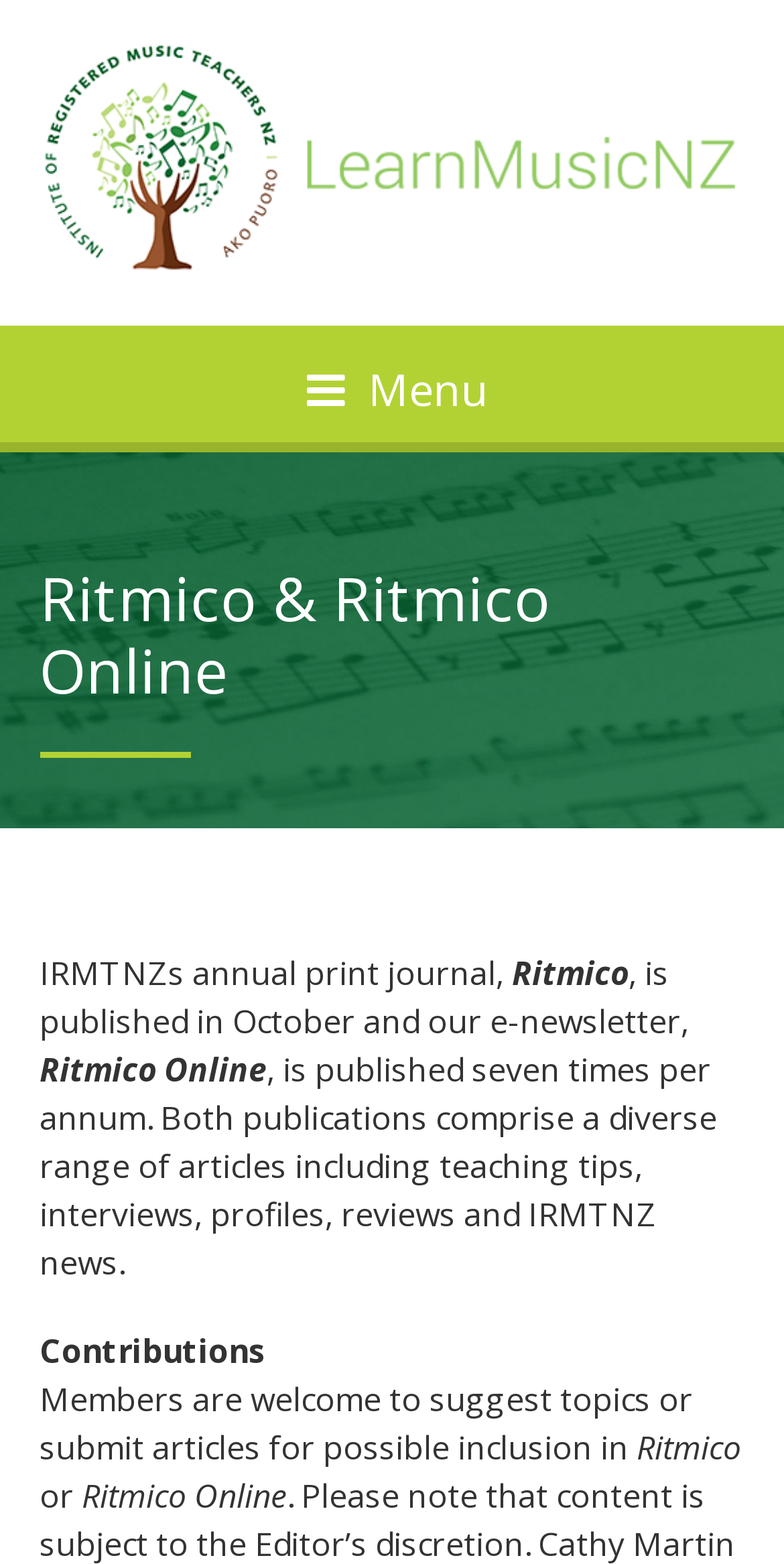What is the purpose of the Contributions section?
Please provide a comprehensive and detailed answer to the question.

The answer can be found in the StaticText element with the text 'Members are welcome to suggest topics or submit articles for possible inclusion in'. The purpose of the Contributions section is to allow members to suggest topics or submit articles for possible inclusion in Ritmico.